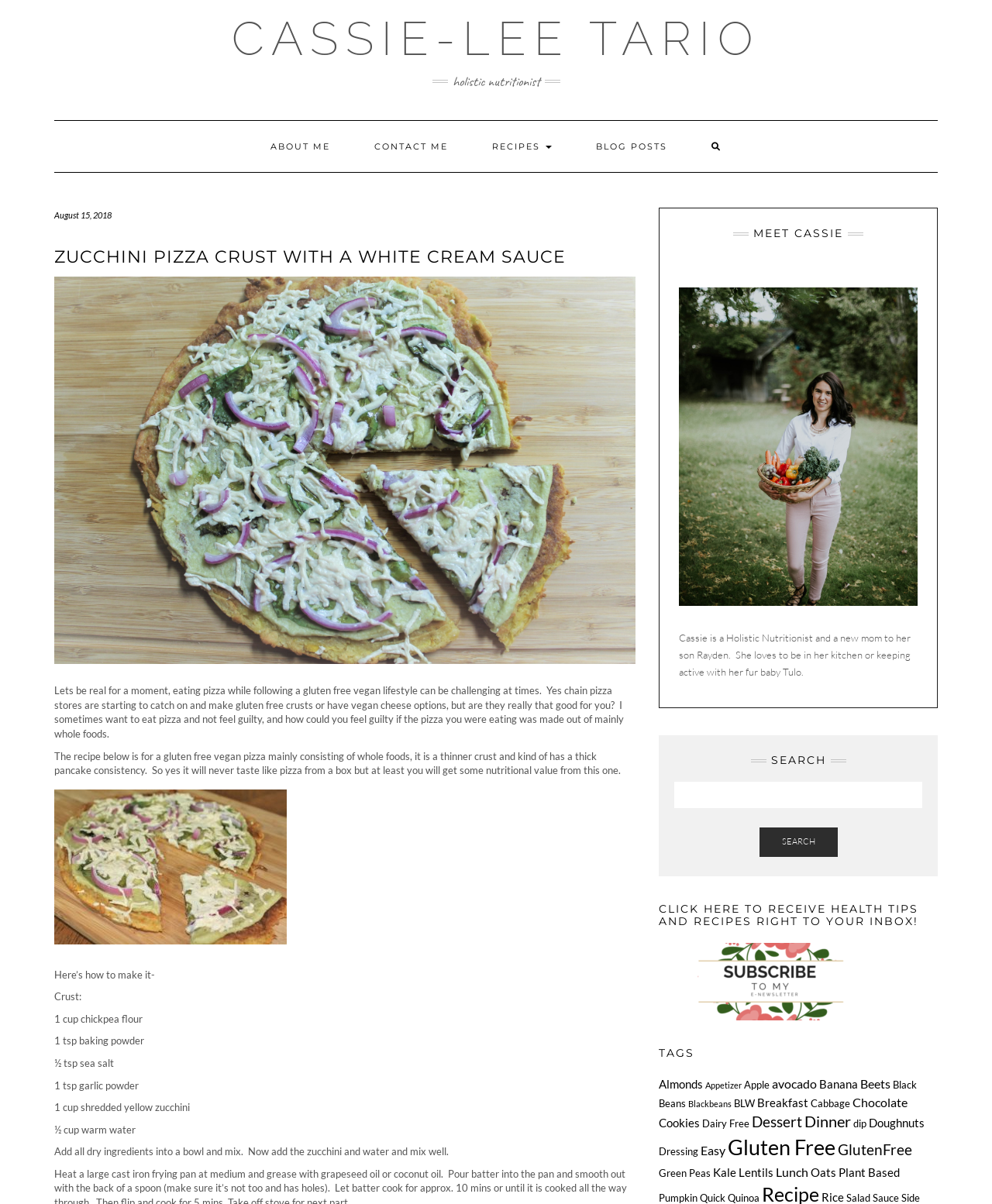Kindly determine the bounding box coordinates of the area that needs to be clicked to fulfill this instruction: "Search for a recipe".

[0.68, 0.65, 0.93, 0.671]